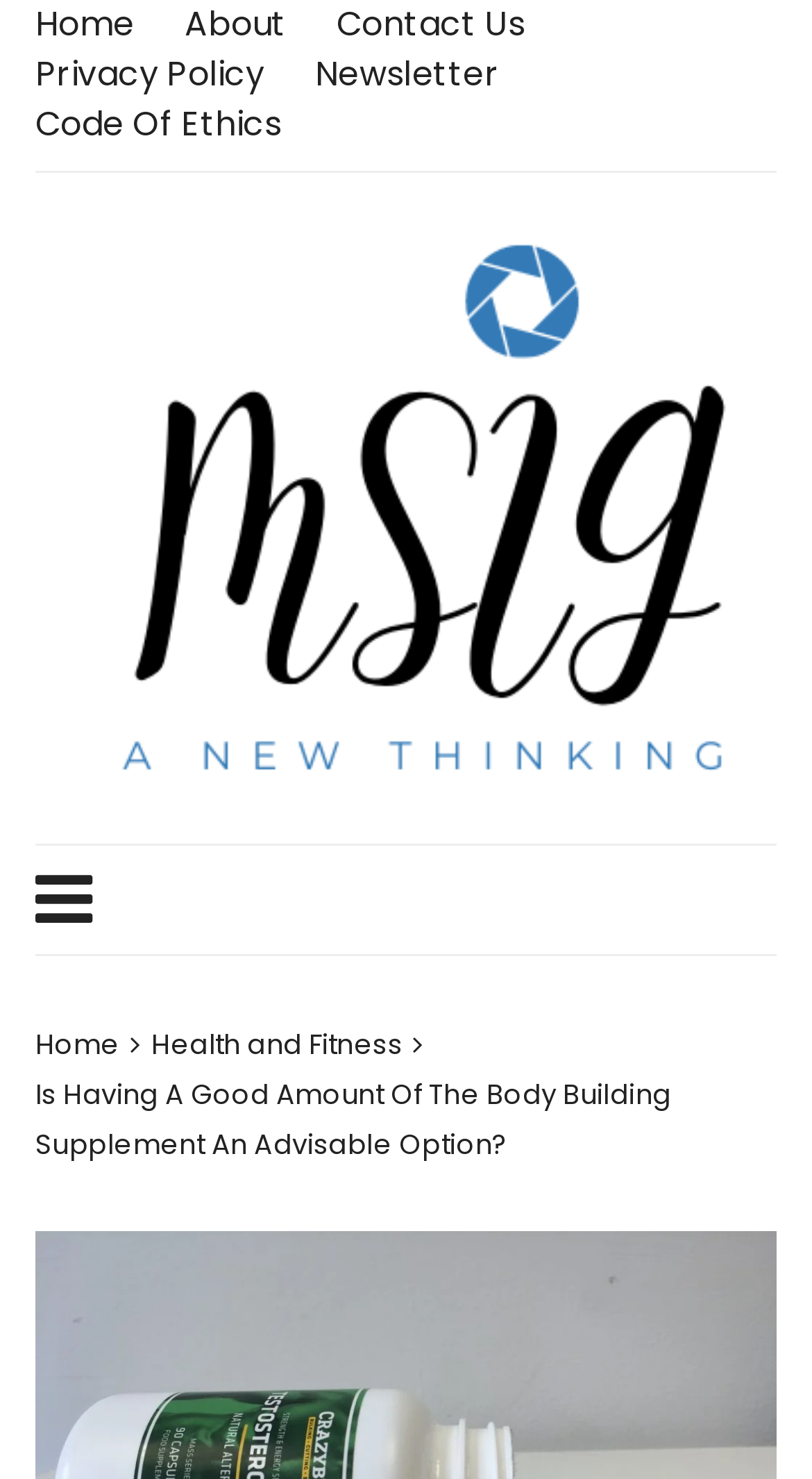Predict the bounding box coordinates of the area that should be clicked to accomplish the following instruction: "read about the website". The bounding box coordinates should consist of four float numbers between 0 and 1, i.e., [left, top, right, bottom].

[0.227, 0.0, 0.352, 0.034]